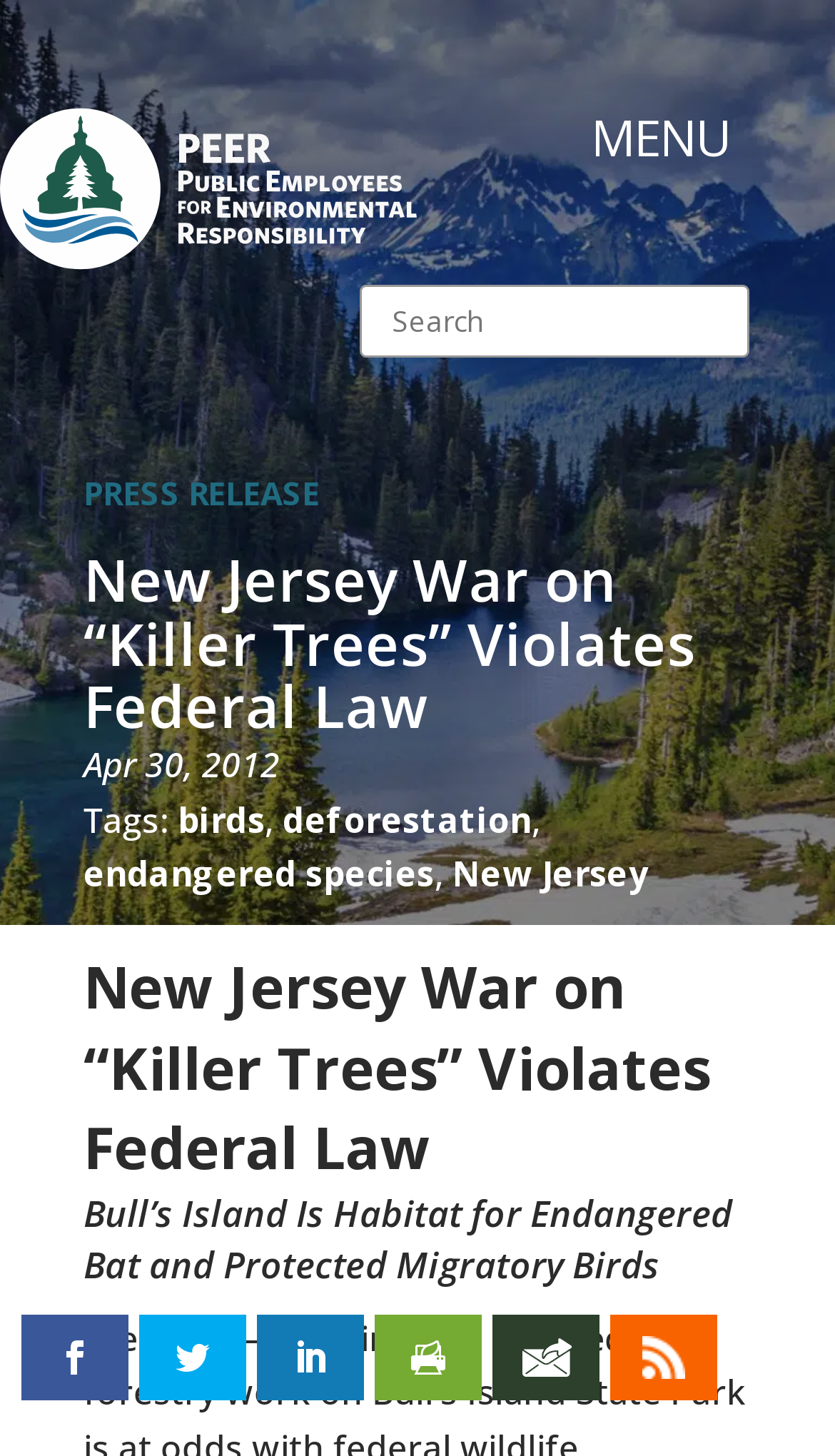Identify and provide the main heading of the webpage.

New Jersey War on “Killer Trees” Violates Federal Law